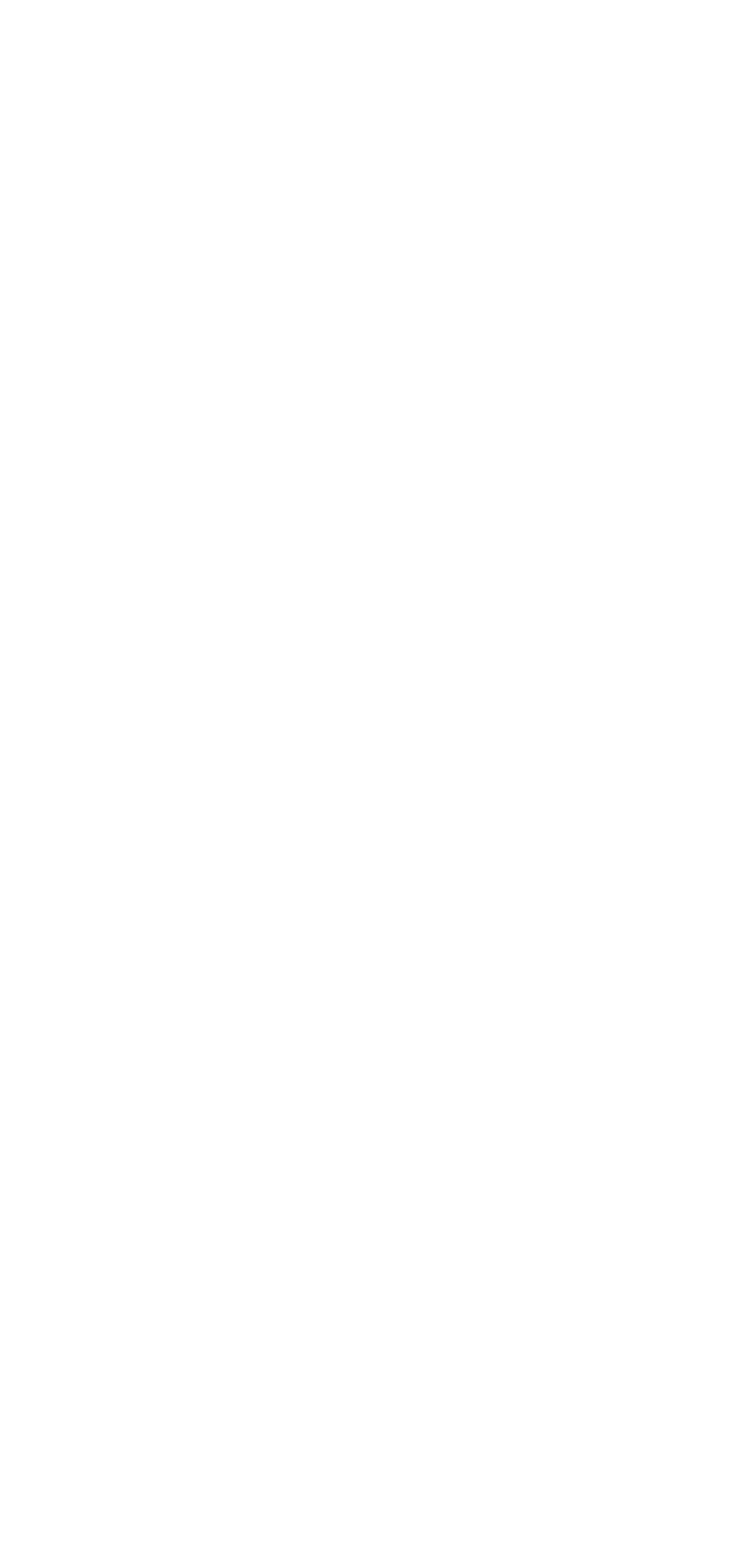Answer this question in one word or a short phrase: How many links are there in the footer section?

9